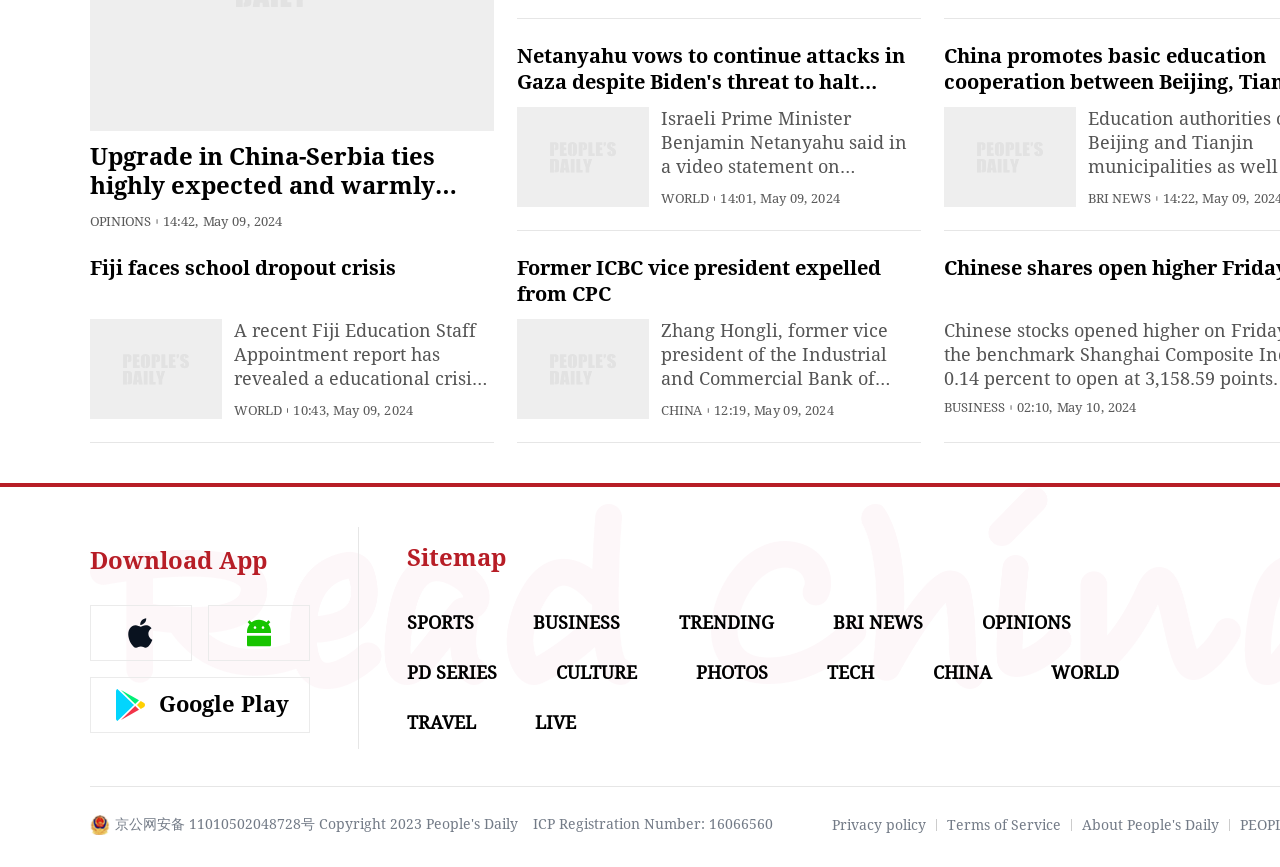Identify the bounding box coordinates for the UI element described as: "Google Play". The coordinates should be provided as four floats between 0 and 1: [left, top, right, bottom].

[0.07, 0.781, 0.242, 0.845]